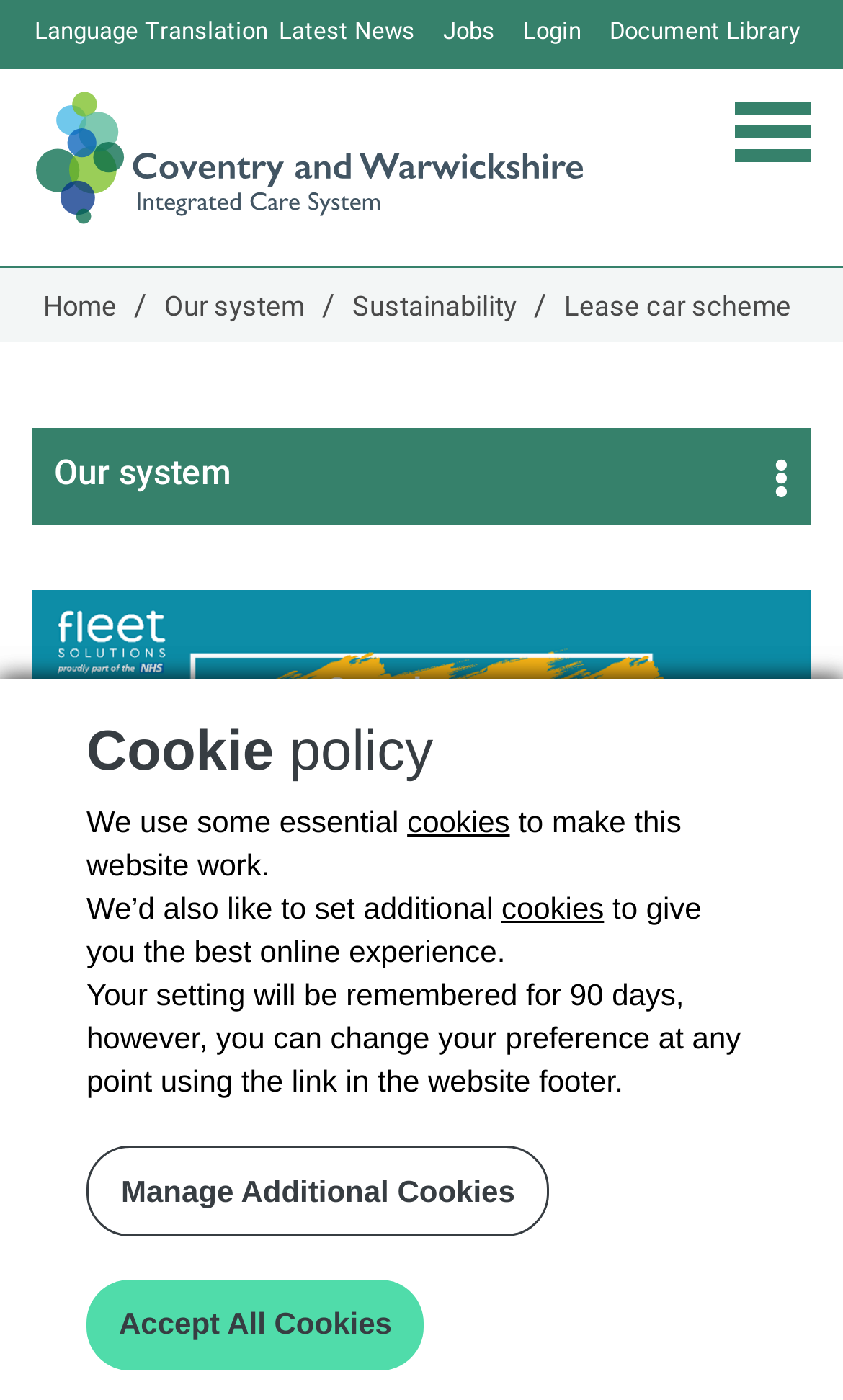Bounding box coordinates are specified in the format (top-left x, top-left y, bottom-right x, bottom-right y). All values are floating point numbers bounded between 0 and 1. Please provide the bounding box coordinate of the region this sentence describes: Login

[0.621, 0.0, 0.69, 0.049]